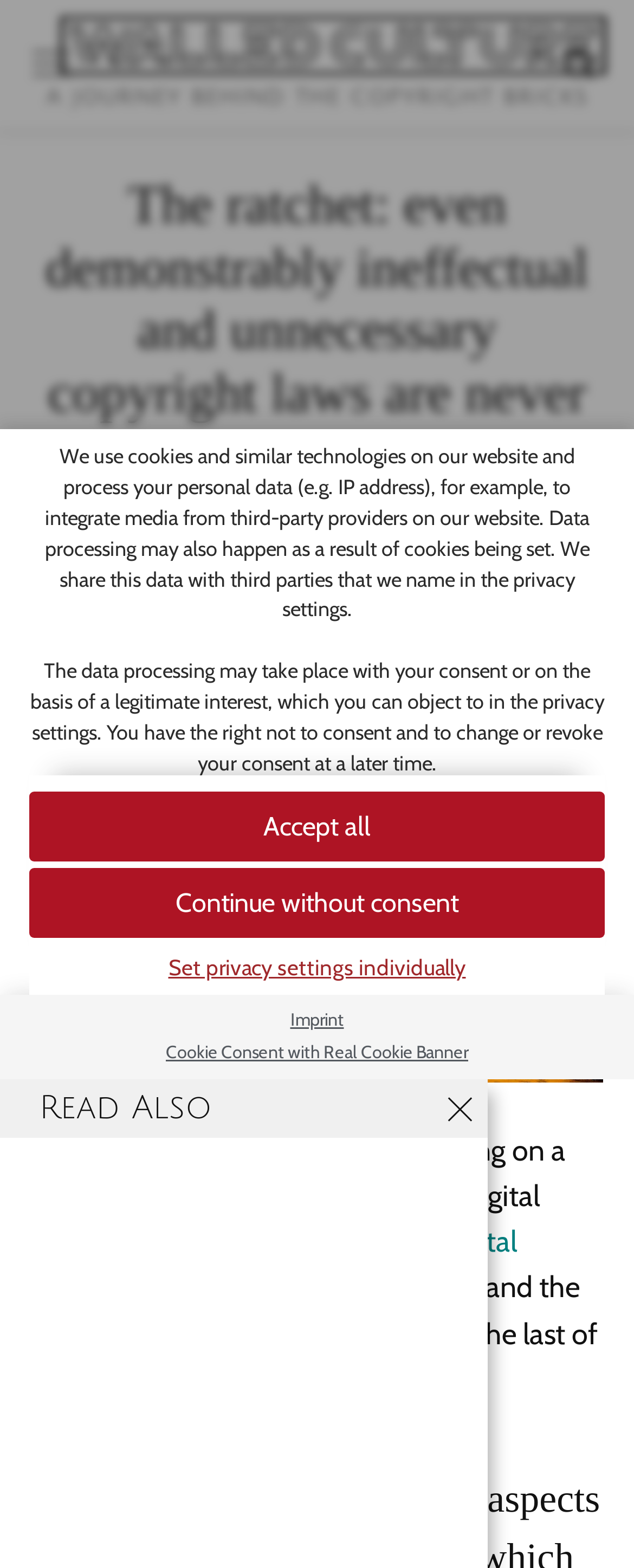Consider the image and give a detailed and elaborate answer to the question: 
How many options are available for privacy settings?

The privacy preferences dialog provides three options for users to manage their privacy settings: 'Accept all', 'Continue without consent', and 'Set privacy settings individually'.